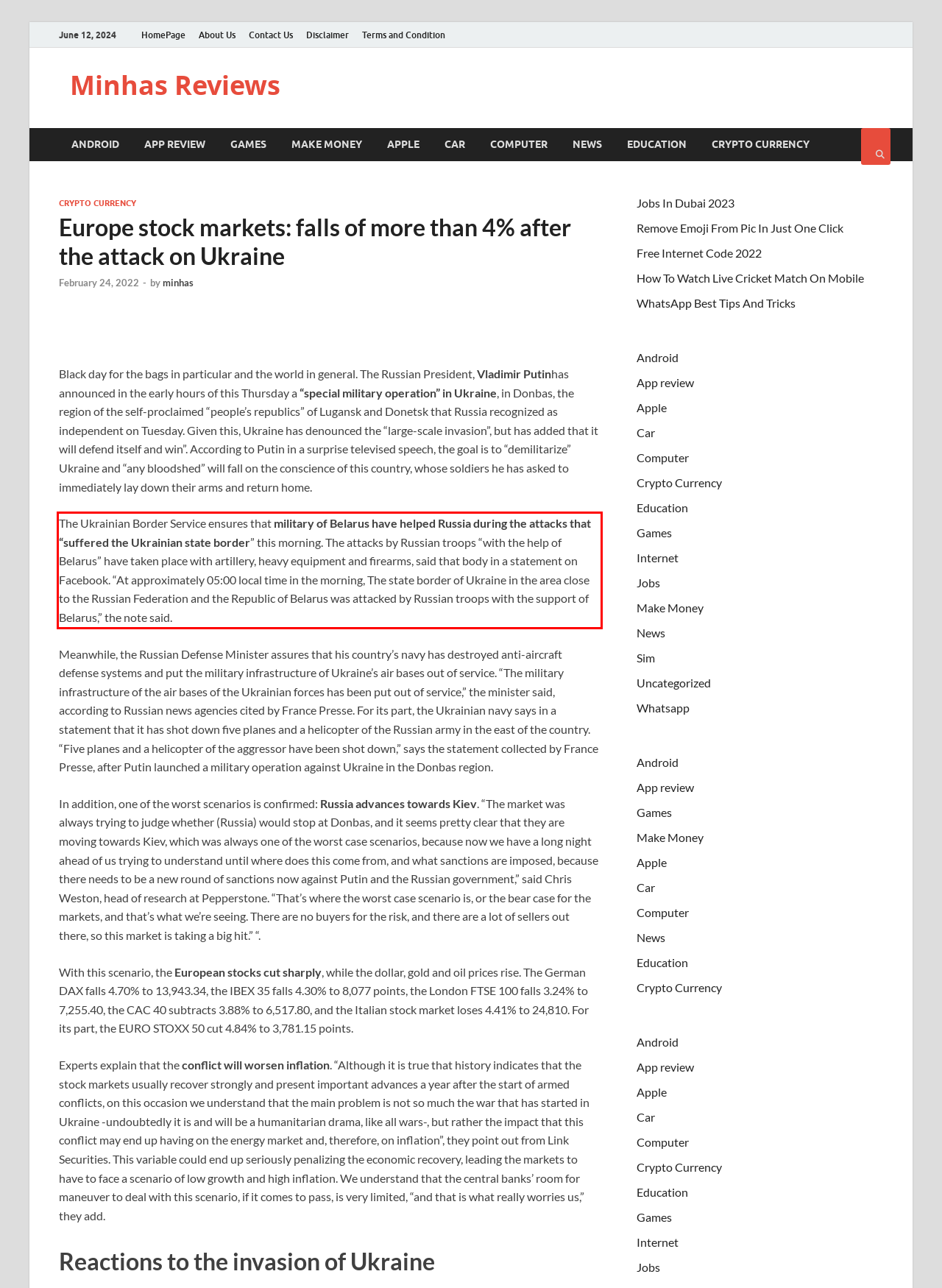Examine the screenshot of the webpage, locate the red bounding box, and generate the text contained within it.

The Ukrainian Border Service ensures that military of Belarus have helped Russia during the attacks that “suffered the Ukrainian state border” this morning. The attacks by Russian troops “with the help of Belarus” have taken place with artillery, heavy equipment and firearms, said that body in a statement on Facebook. “At approximately 05:00 local time in the morning, The state border of Ukraine in the area close to the Russian Federation and the Republic of Belarus was attacked by Russian troops with the support of Belarus,” the note said.